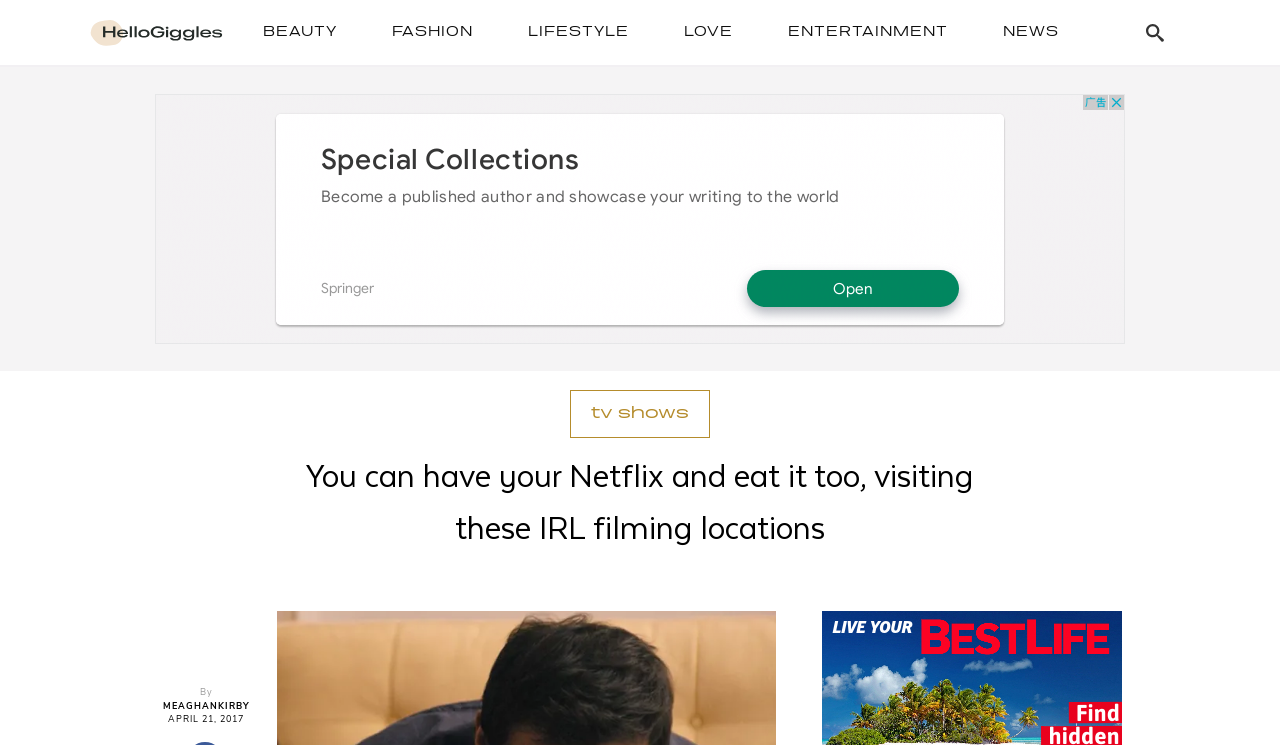When was this article published?
Please give a detailed and elaborate explanation in response to the question.

The publication date of the article is mentioned at the bottom of the webpage, below the author's name, as 'APRIL 21, 2017'.